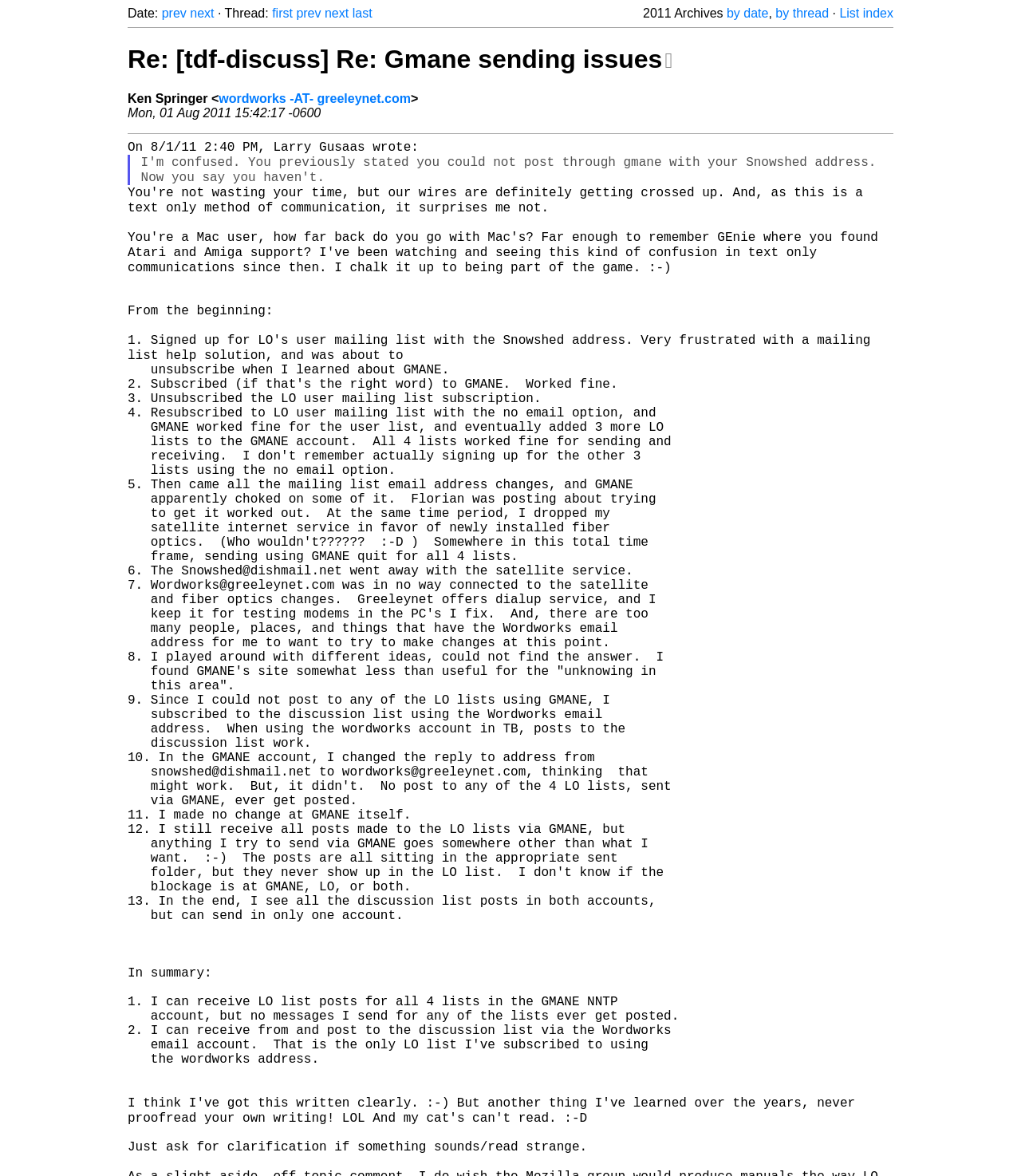Locate the coordinates of the bounding box for the clickable region that fulfills this instruction: "Click on the 'by date' link".

[0.712, 0.005, 0.753, 0.017]